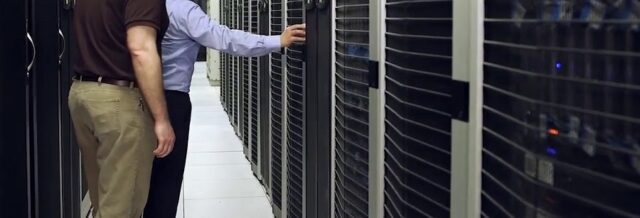Provide a single word or phrase to answer the given question: 
What is the background of the scene?

multiple server racks